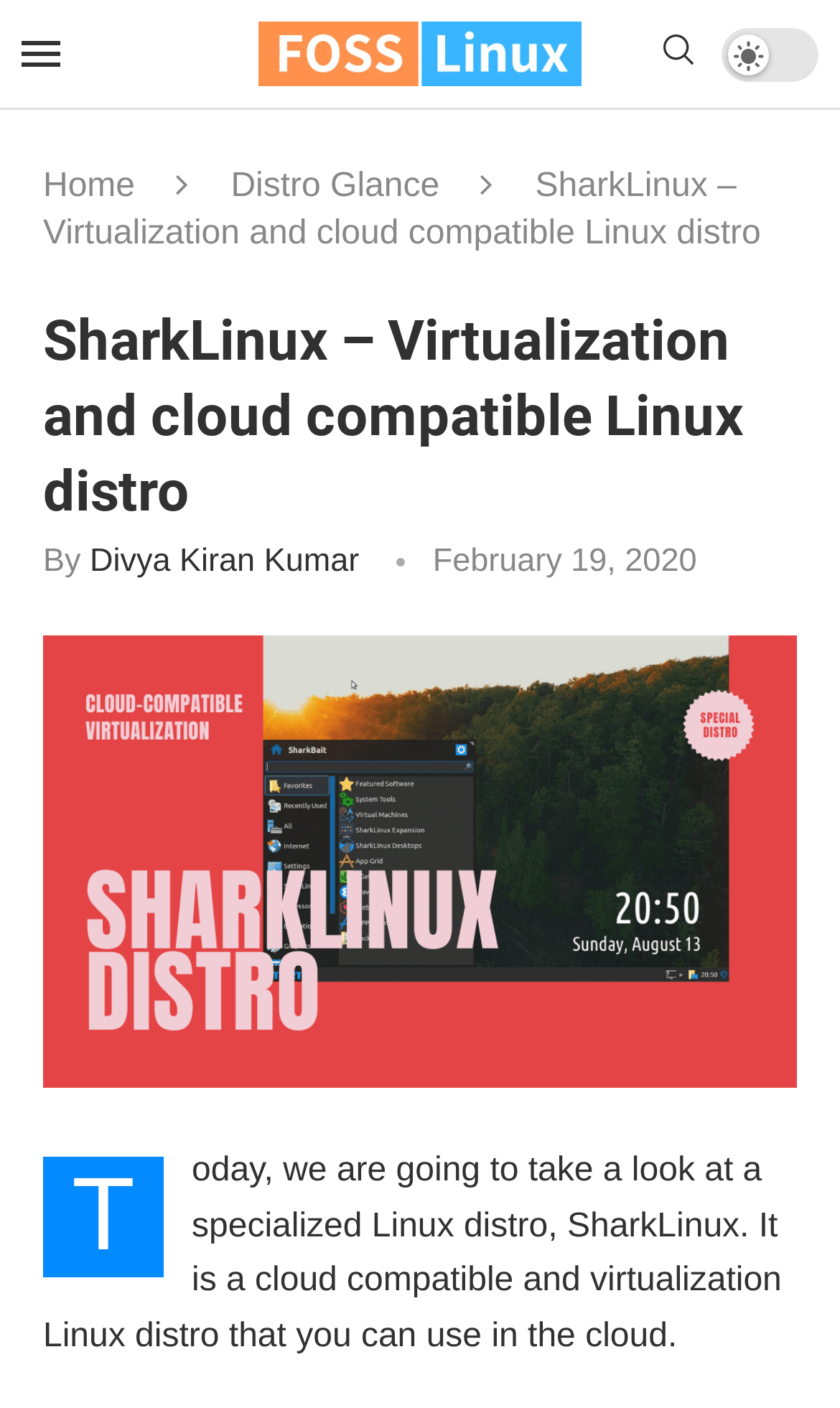What is the main topic of this webpage?
Give a single word or phrase as your answer by examining the image.

SharkLinux